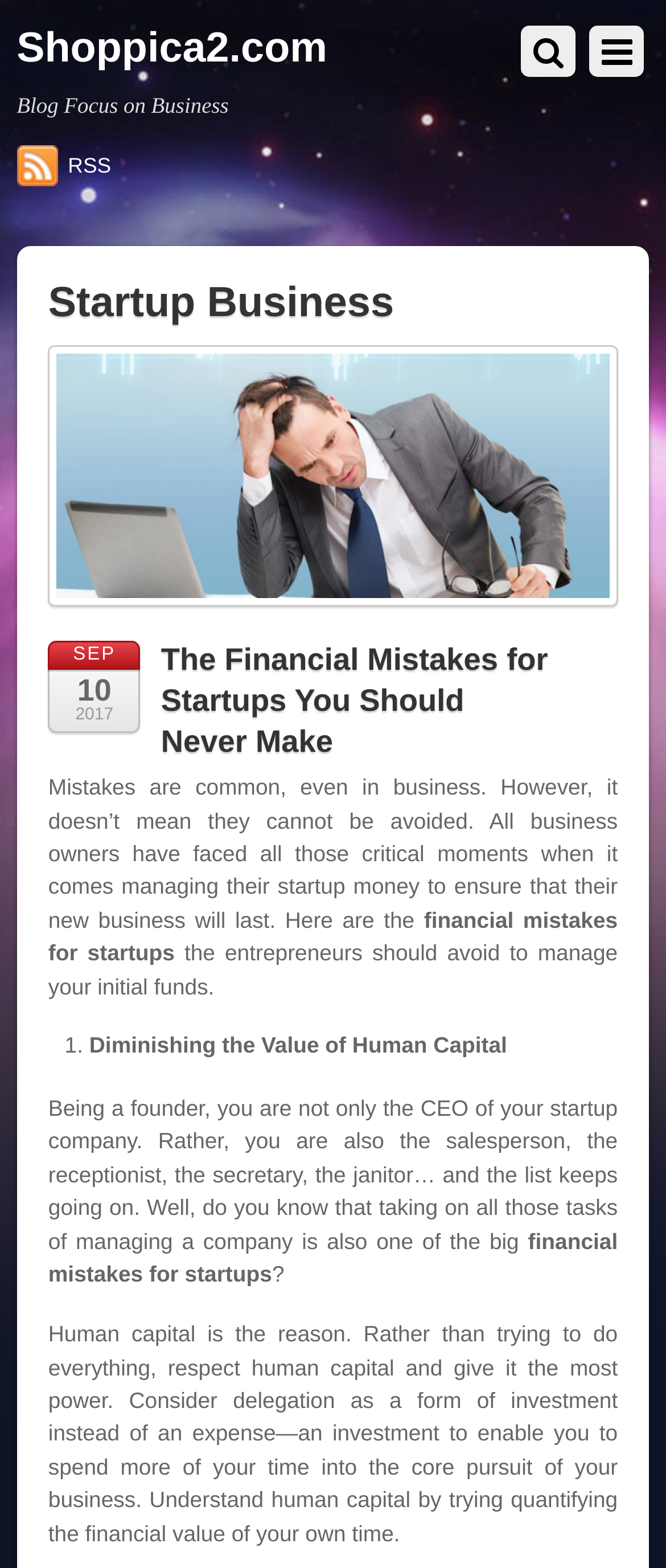Please analyze the image and provide a thorough answer to the question:
What is the first financial mistake mentioned in the article?

The first financial mistake mentioned in the article is 'Diminishing the Value of Human Capital', which is indicated by the list marker '1.' and the surrounding text that explains the importance of respecting human capital and delegating tasks.